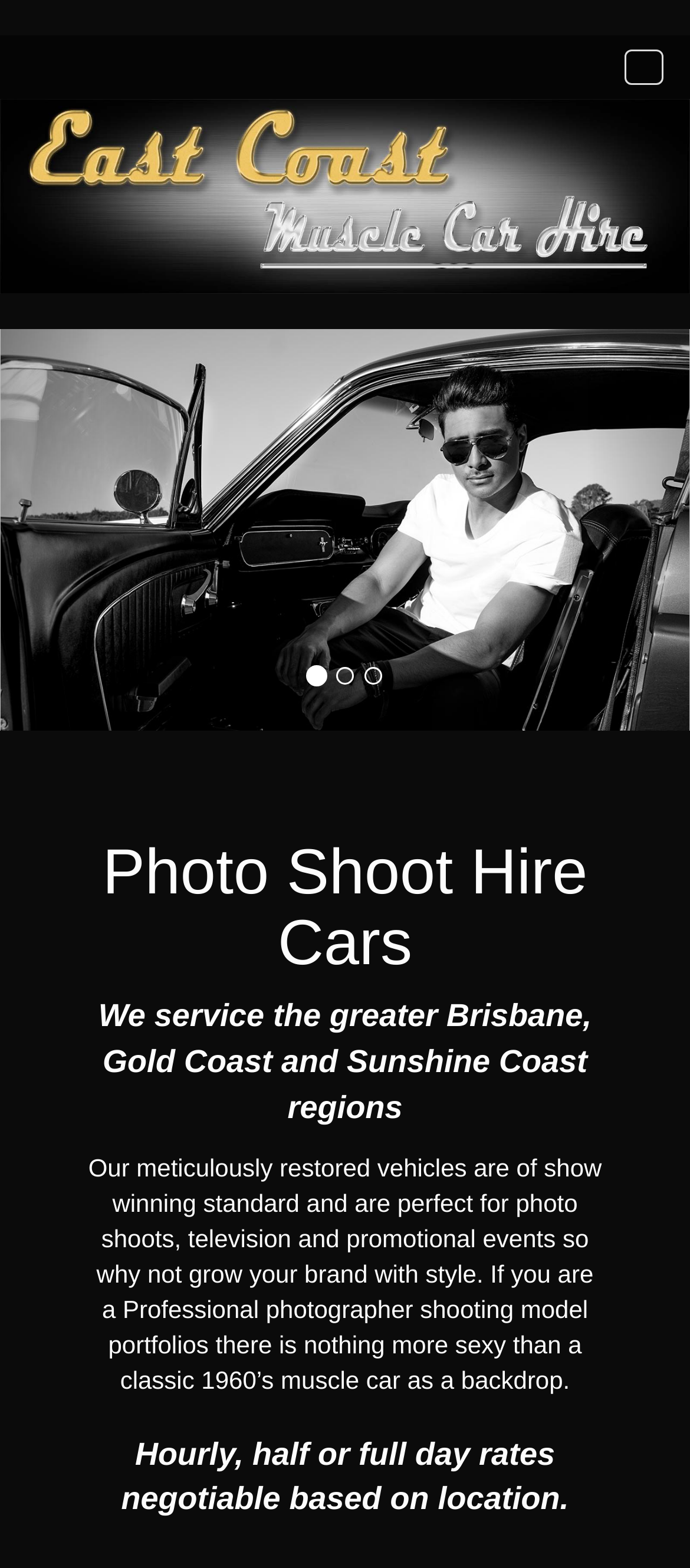Use a single word or phrase to answer this question: 
What regions are serviced by the company?

Brisbane, Gold Coast, and Sunshine Coast